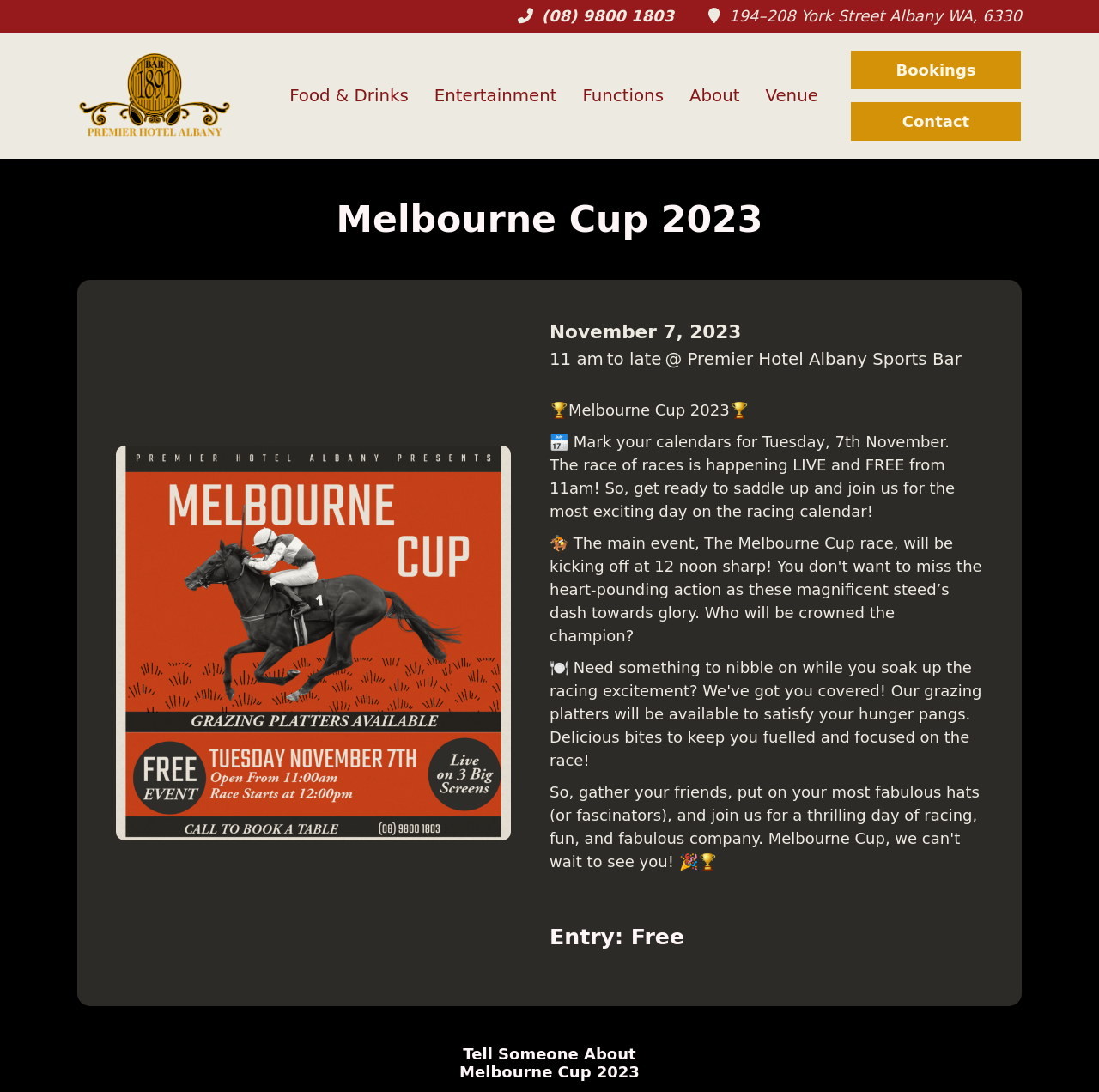What is the address of Premier Hotel Albany? Refer to the image and provide a one-word or short phrase answer.

194–208 York Street Albany WA, 6330